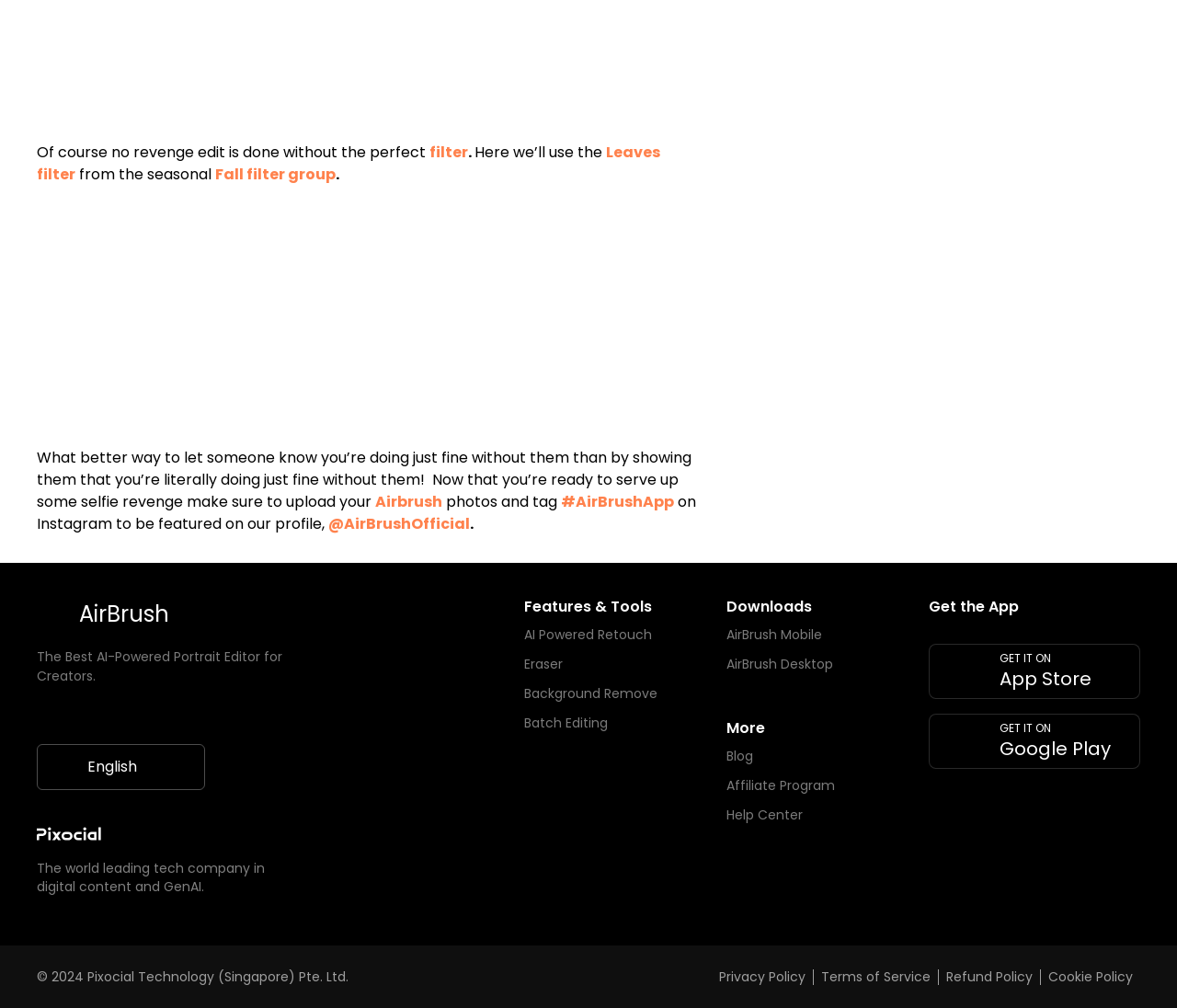From the image, can you give a detailed response to the question below:
What is the purpose of the 'Leaves filter'?

The purpose of the 'Leaves filter' can be inferred from the context of the webpage, which is about taking revenge selfies. The filter is mentioned in the text as a tool to be used for this purpose.